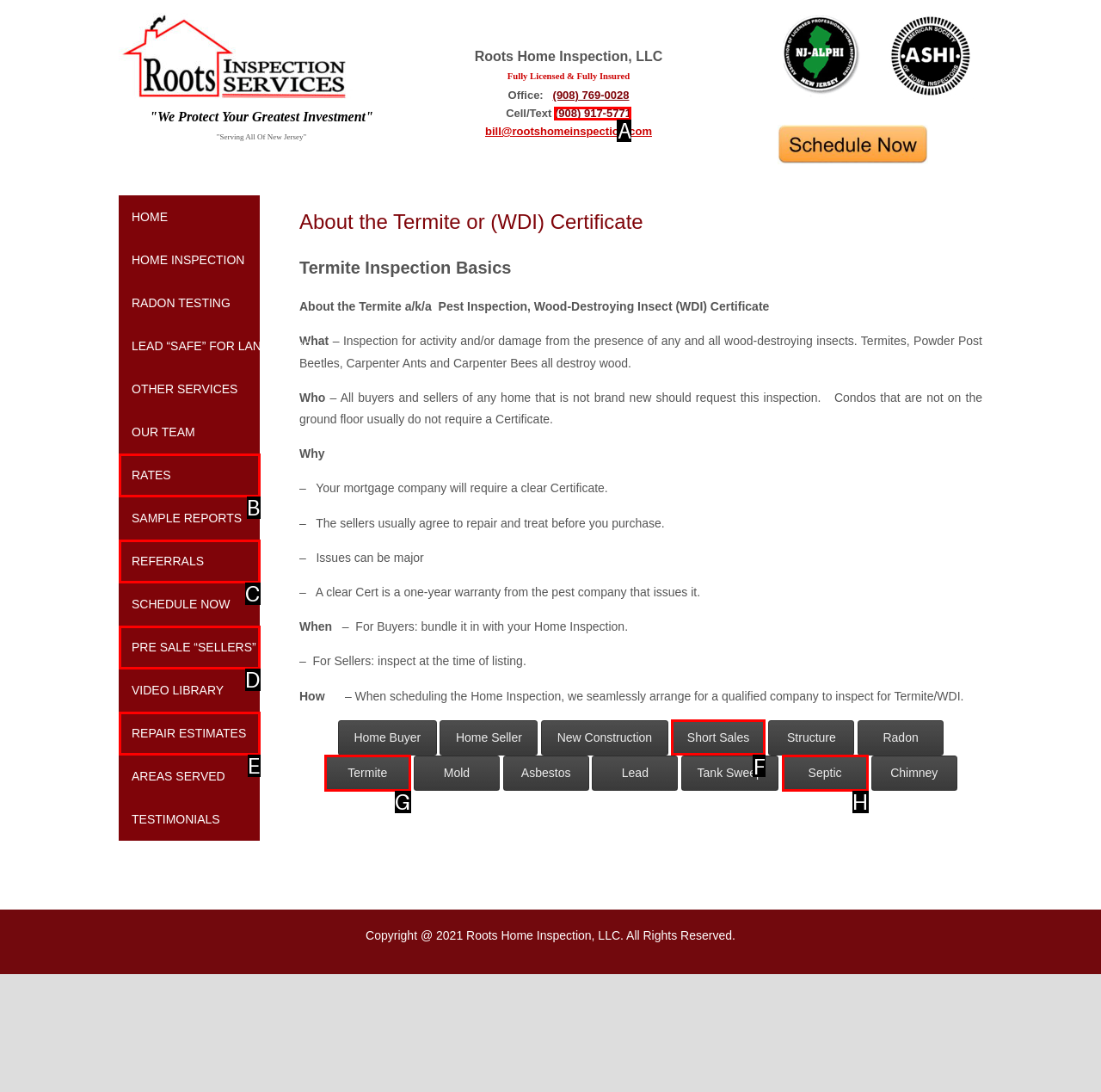Identify which HTML element matches the description: Pre Sale “SELLERS” Walk-throughs
Provide your answer in the form of the letter of the correct option from the listed choices.

D